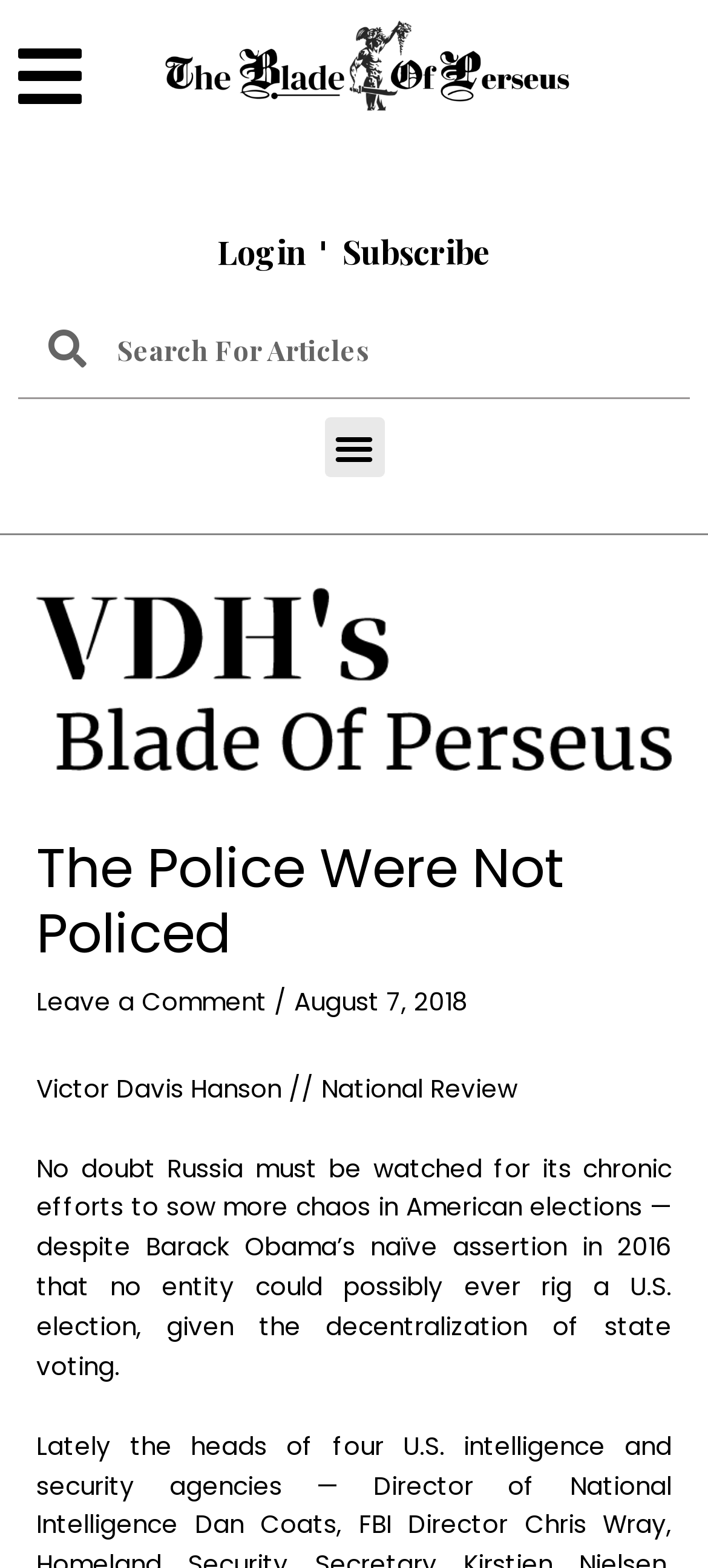Provide the bounding box coordinates of the HTML element this sentence describes: "parent_node: About".

[0.026, 0.025, 0.115, 0.073]